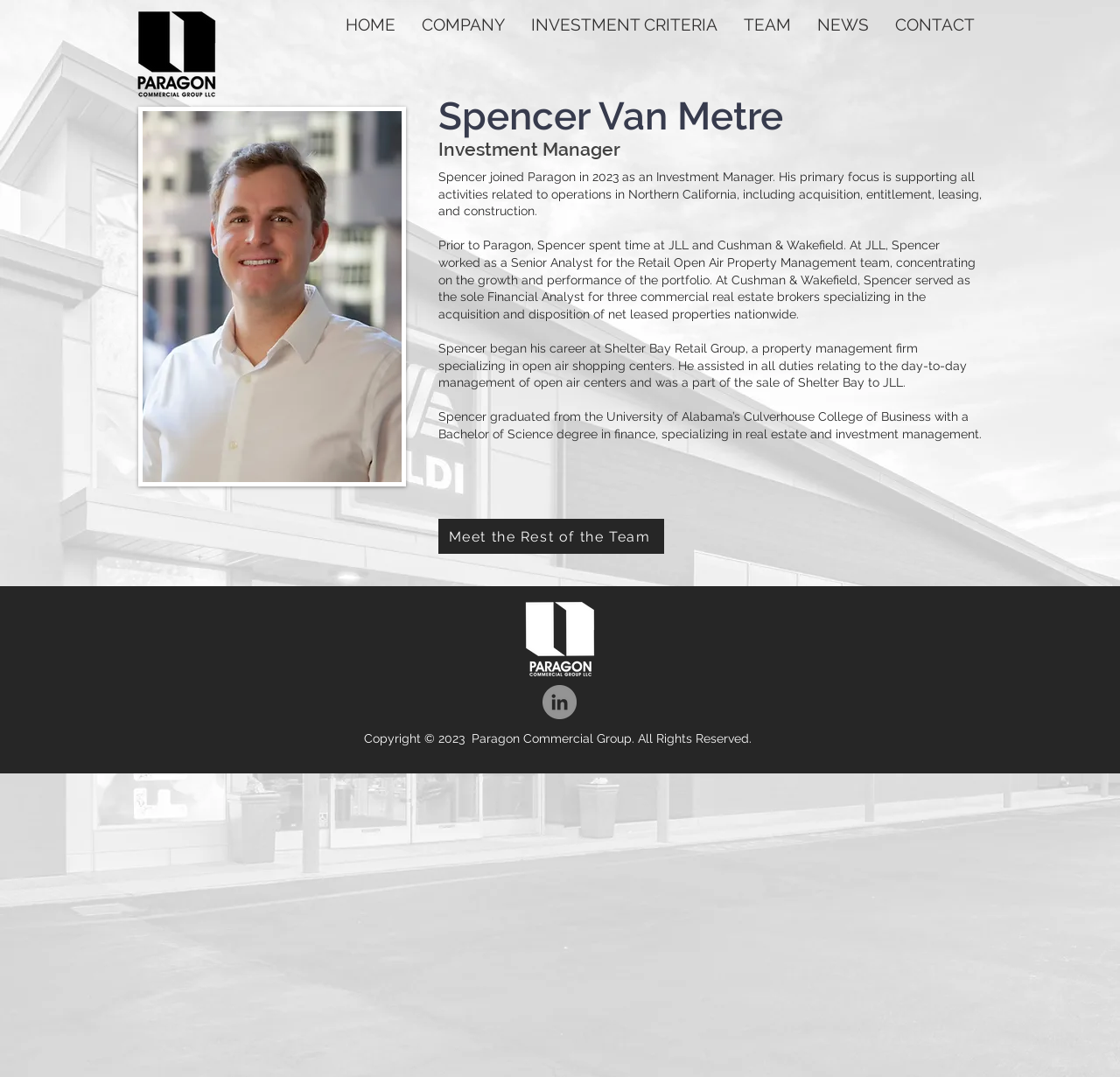Please identify the bounding box coordinates of the element's region that should be clicked to execute the following instruction: "Meet the Rest of the Team". The bounding box coordinates must be four float numbers between 0 and 1, i.e., [left, top, right, bottom].

[0.391, 0.482, 0.593, 0.514]